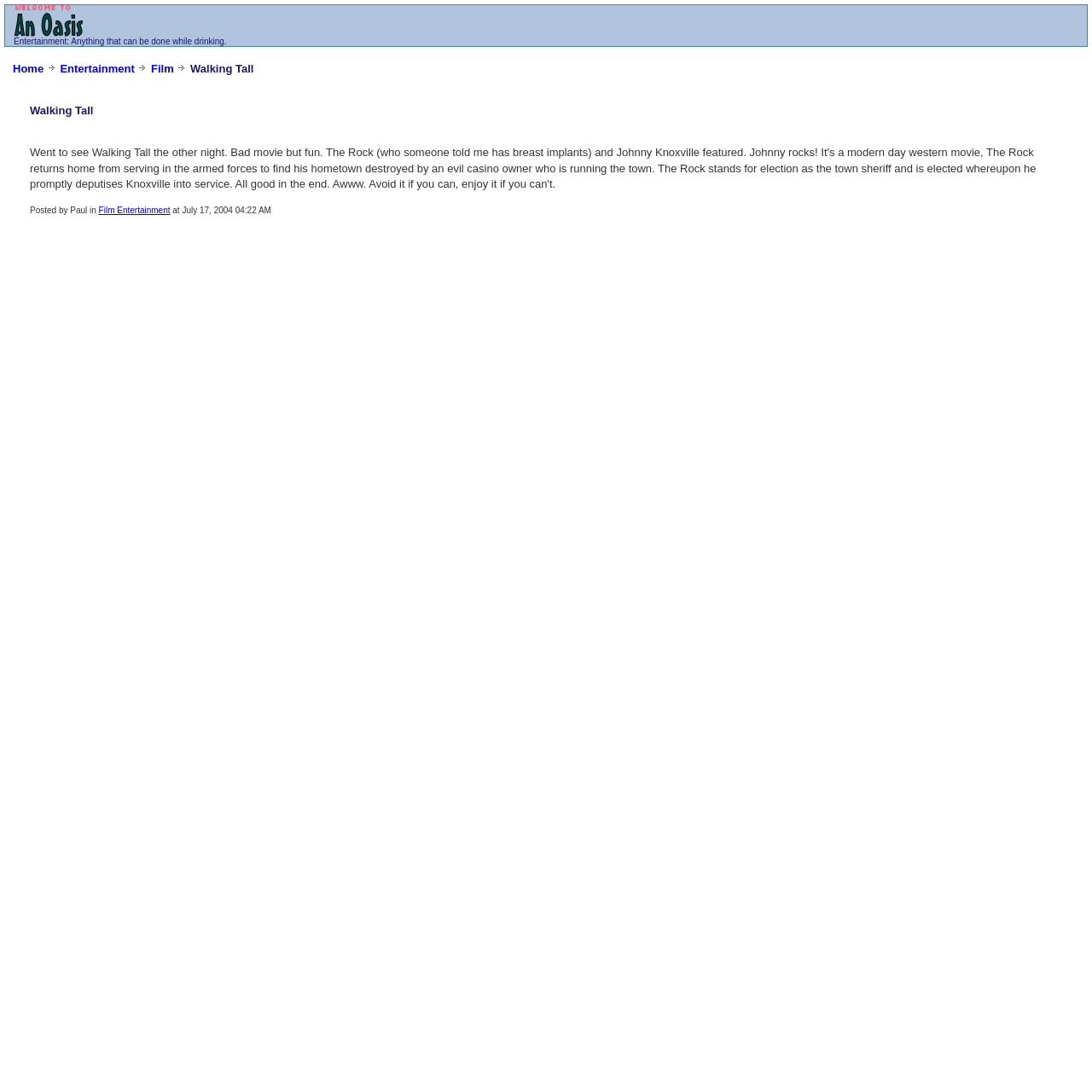Given the element description "Film Entertainment" in the screenshot, predict the bounding box coordinates of that UI element.

[0.09, 0.188, 0.156, 0.197]